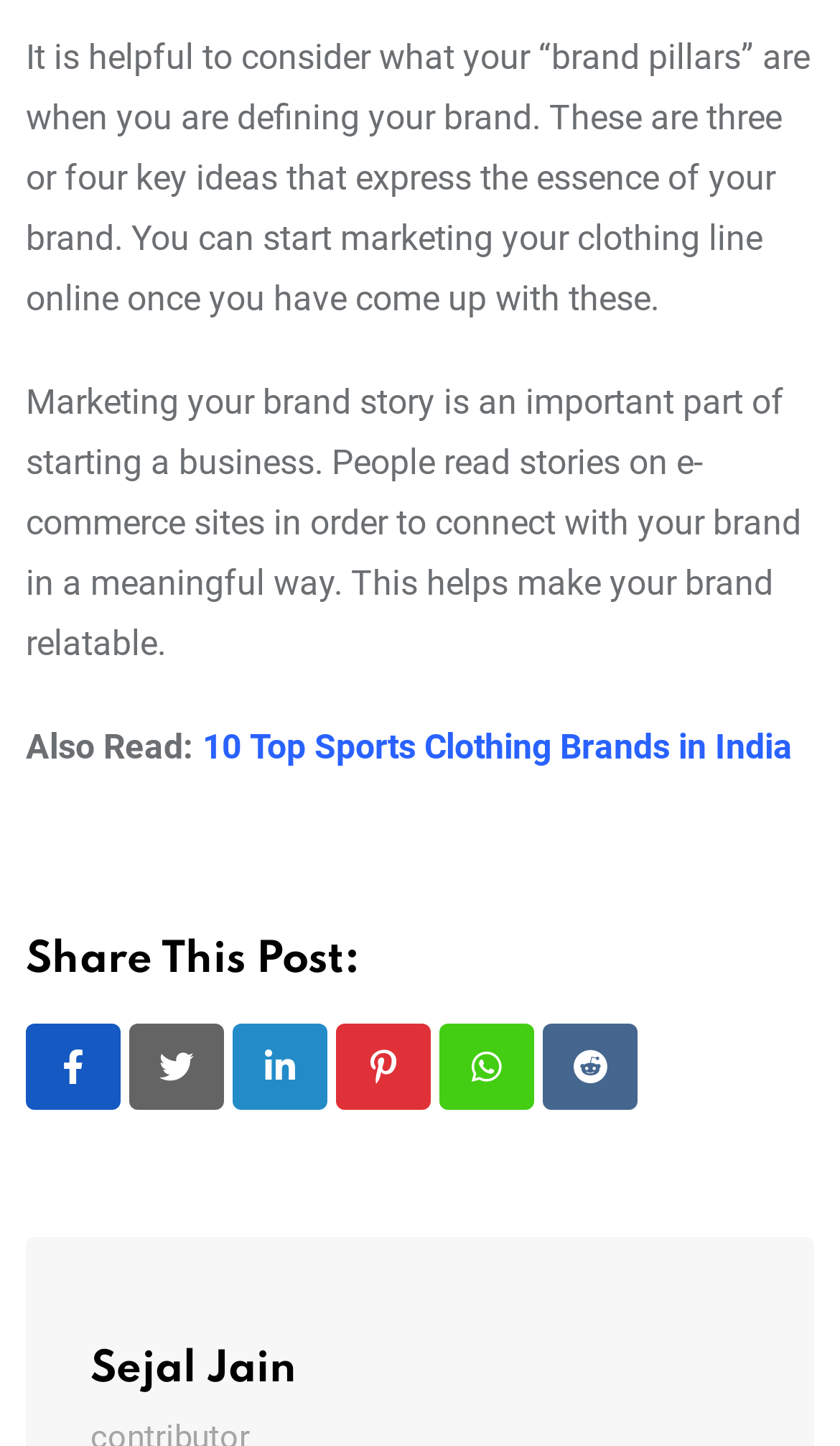Determine the bounding box coordinates of the region to click in order to accomplish the following instruction: "View Sejal Jain's profile". Provide the coordinates as four float numbers between 0 and 1, specifically [left, top, right, bottom].

[0.108, 0.934, 0.354, 0.963]